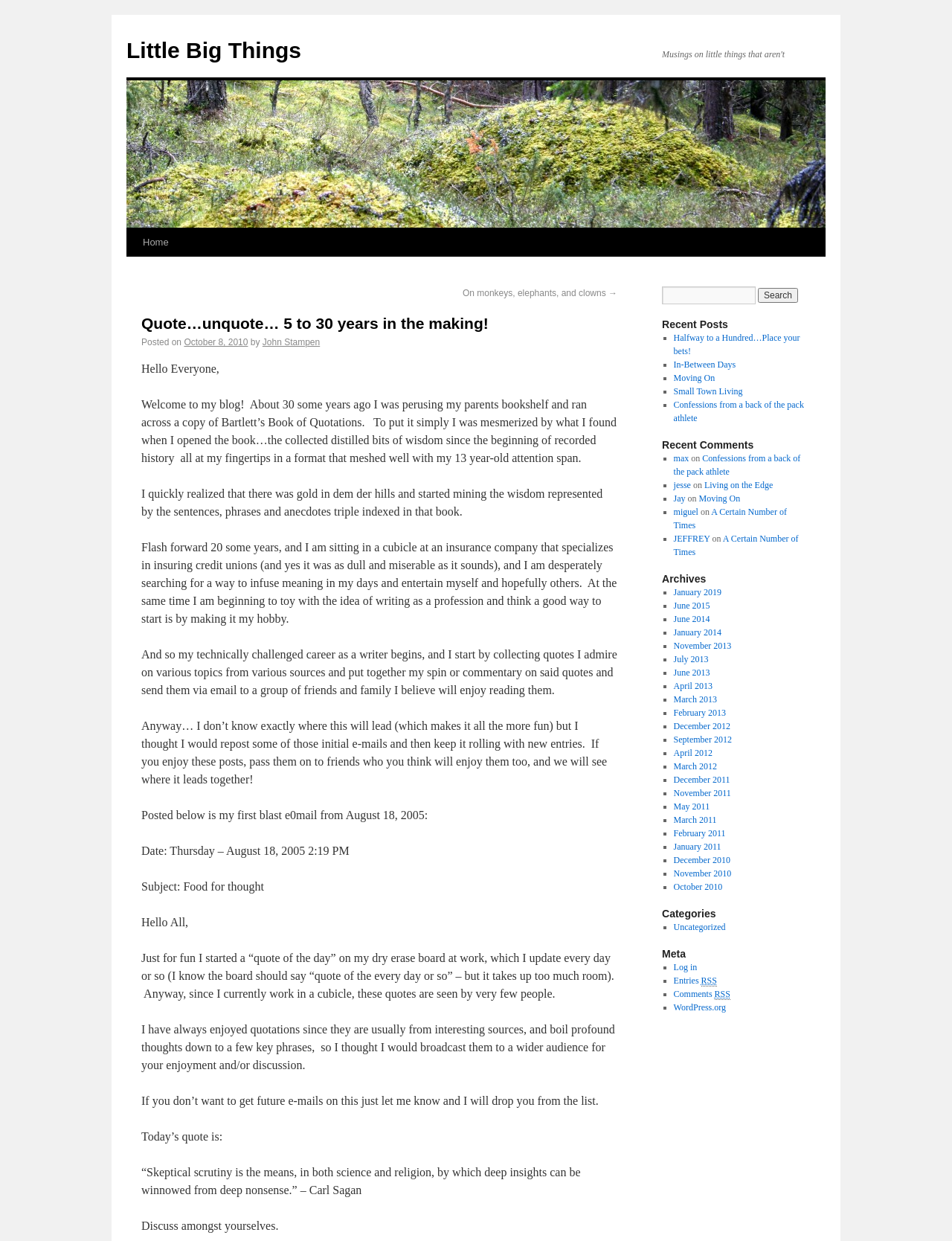Identify and extract the heading text of the webpage.

Quote…unquote… 5 to 30 years in the making!